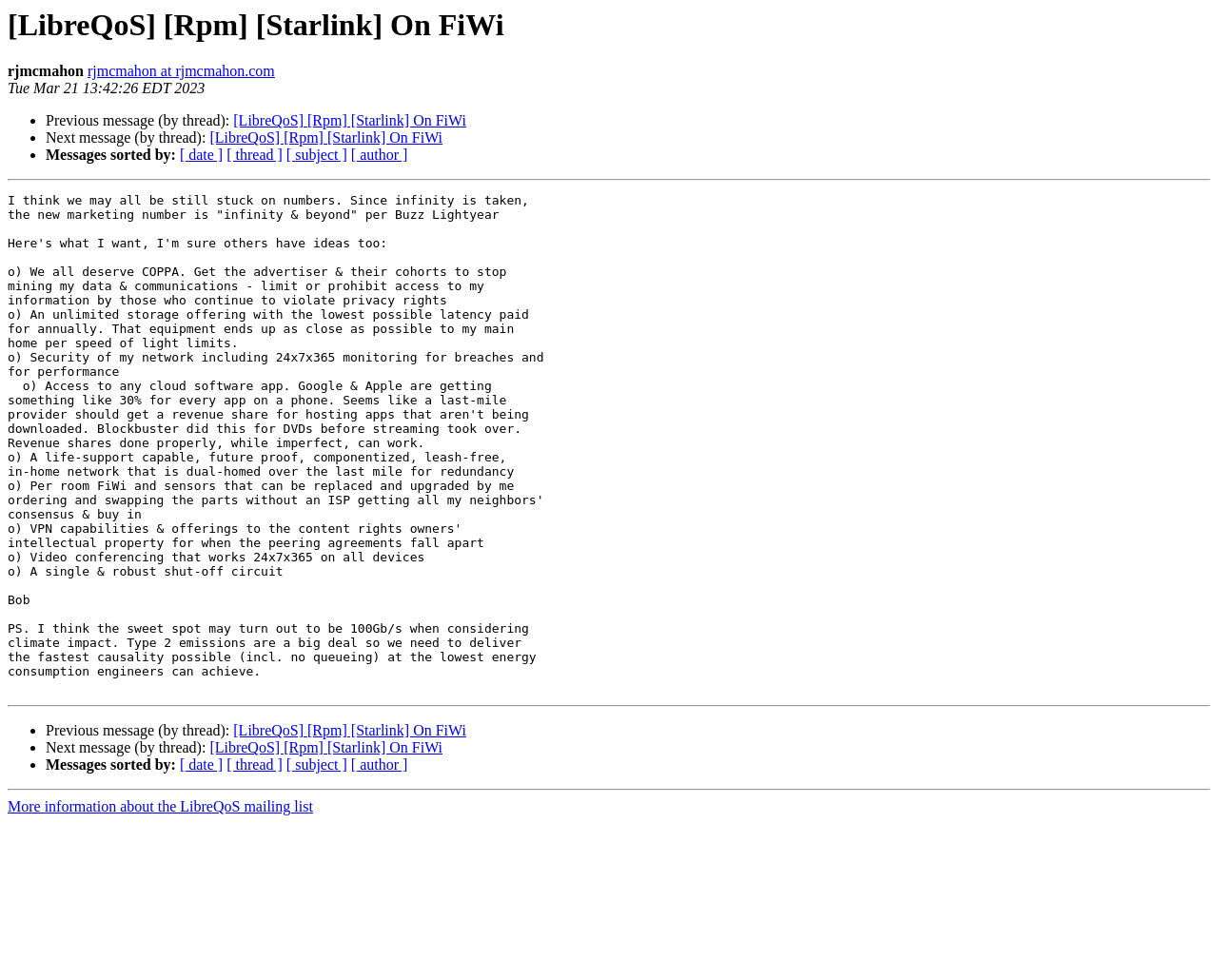Give a concise answer using only one word or phrase for this question:
What is the topic of the message?

LibreQoS and Starlink